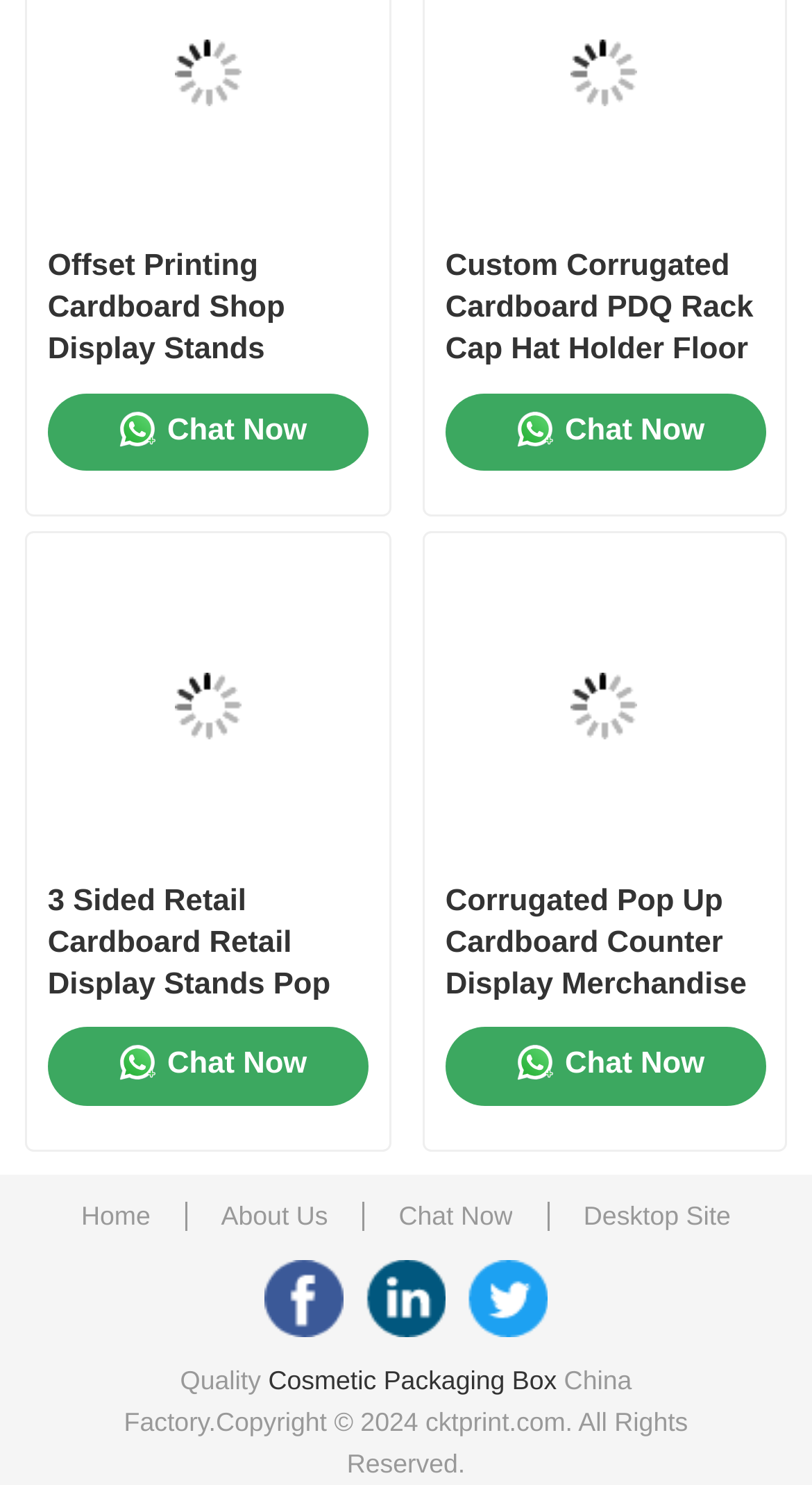Find and specify the bounding box coordinates that correspond to the clickable region for the instruction: "Click on the 'Home' link".

[0.08, 0.105, 0.92, 0.182]